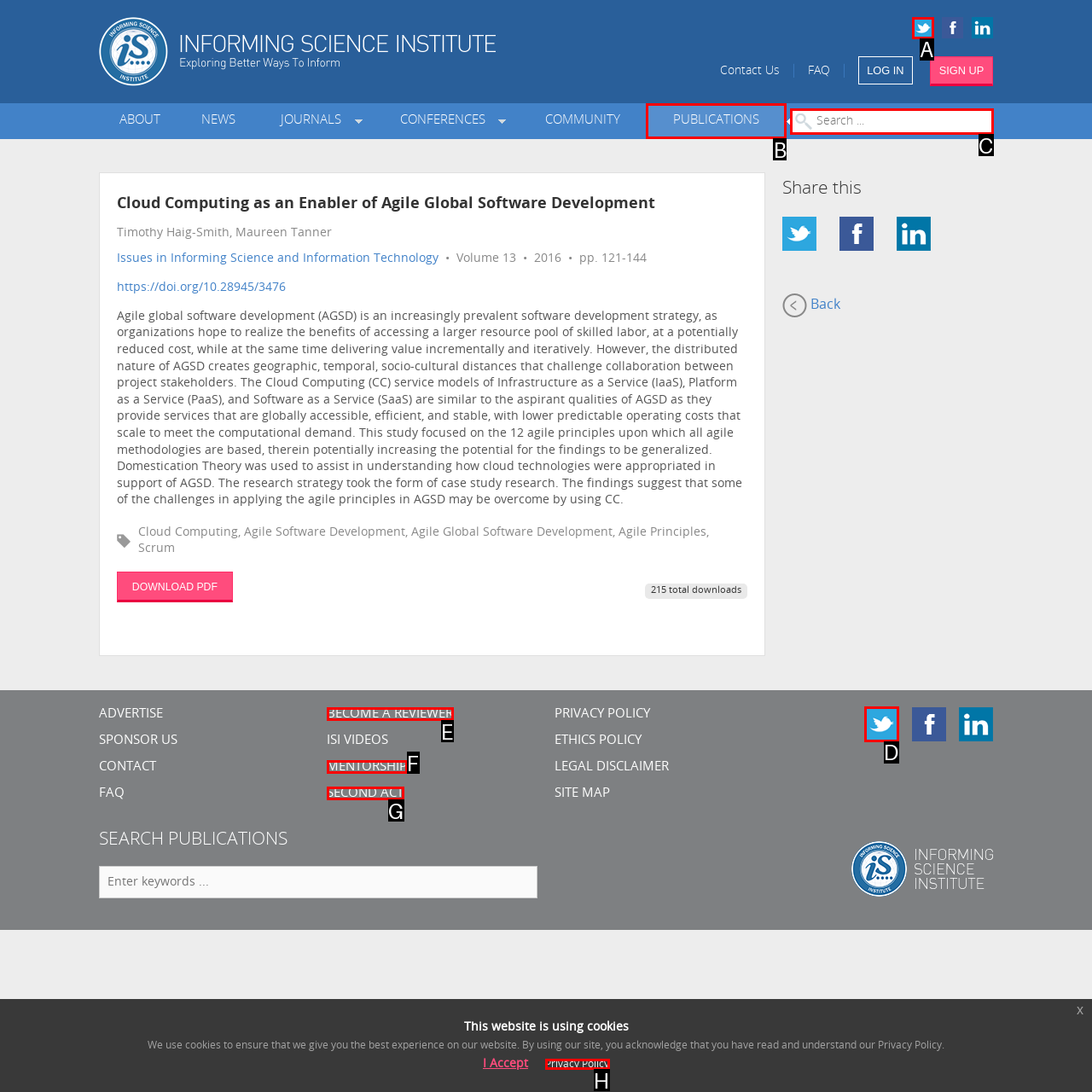Select the correct UI element to click for this task: Check bug status.
Answer using the letter from the provided options.

None